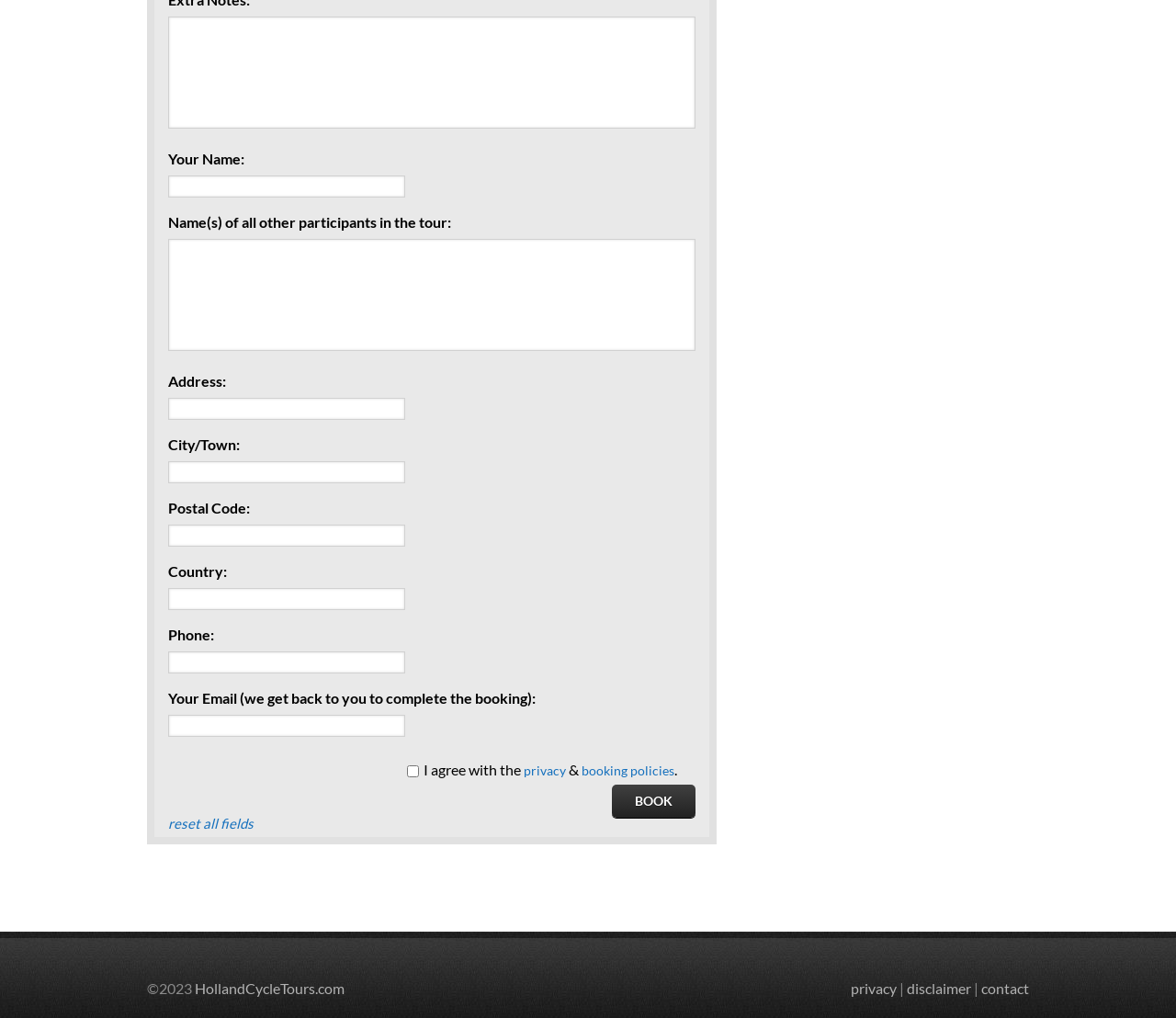Locate the bounding box of the user interface element based on this description: "reset all fields".

[0.143, 0.798, 0.216, 0.819]